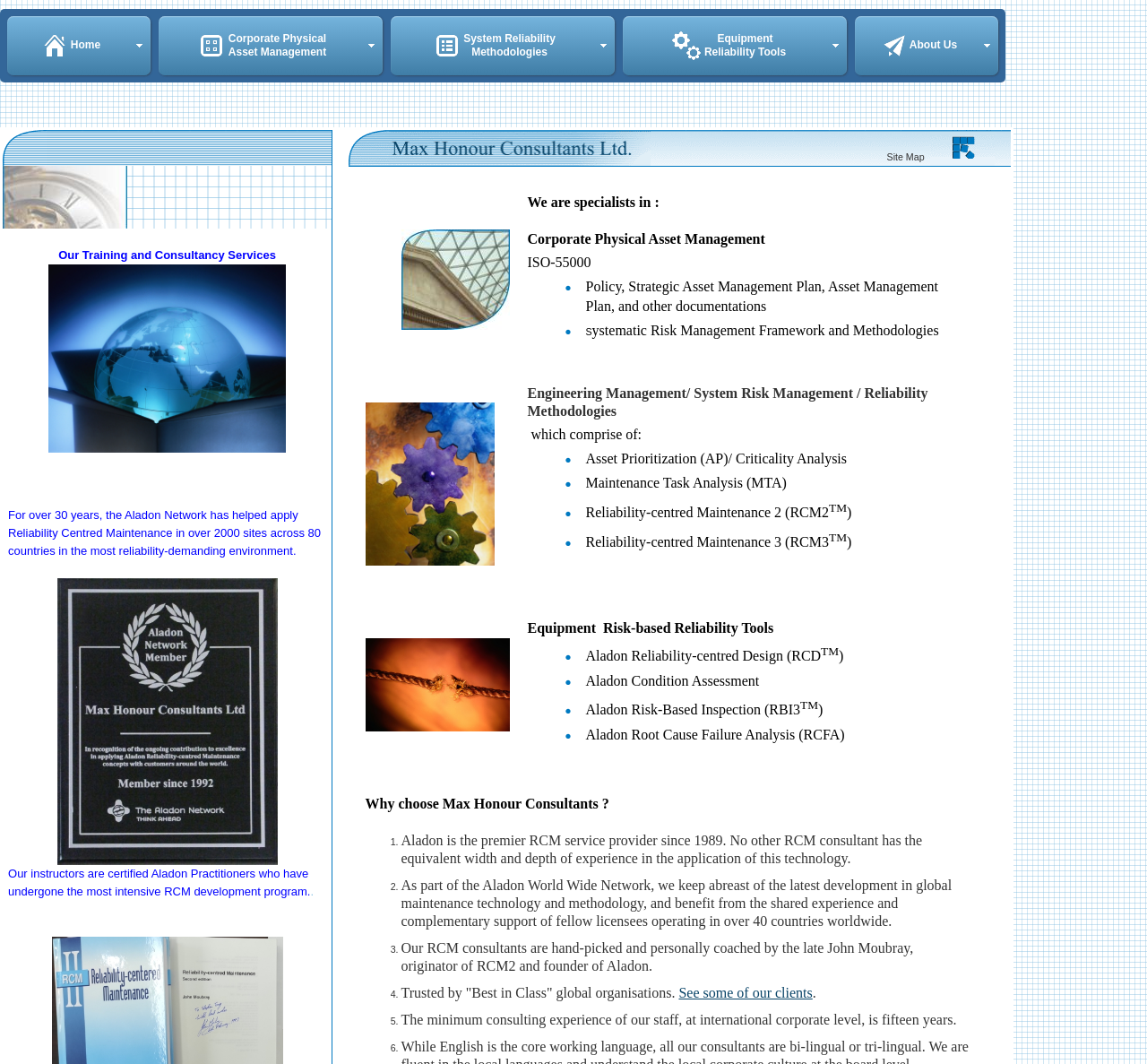Determine the bounding box coordinates for the UI element matching this description: "Corporate Physical Asset Management".

[0.138, 0.015, 0.334, 0.063]